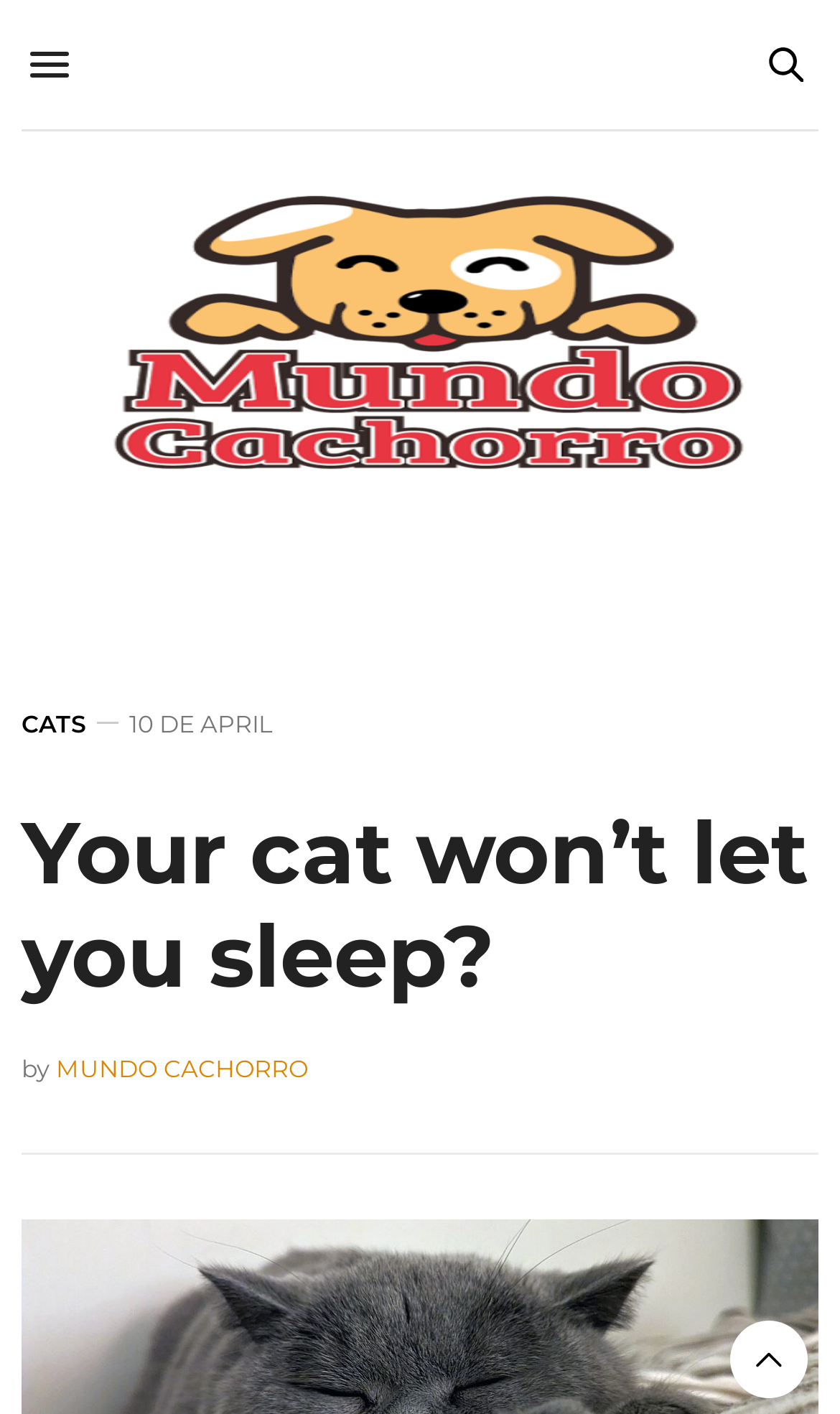Can you find and provide the title of the webpage?

Your cat won’t let you sleep?